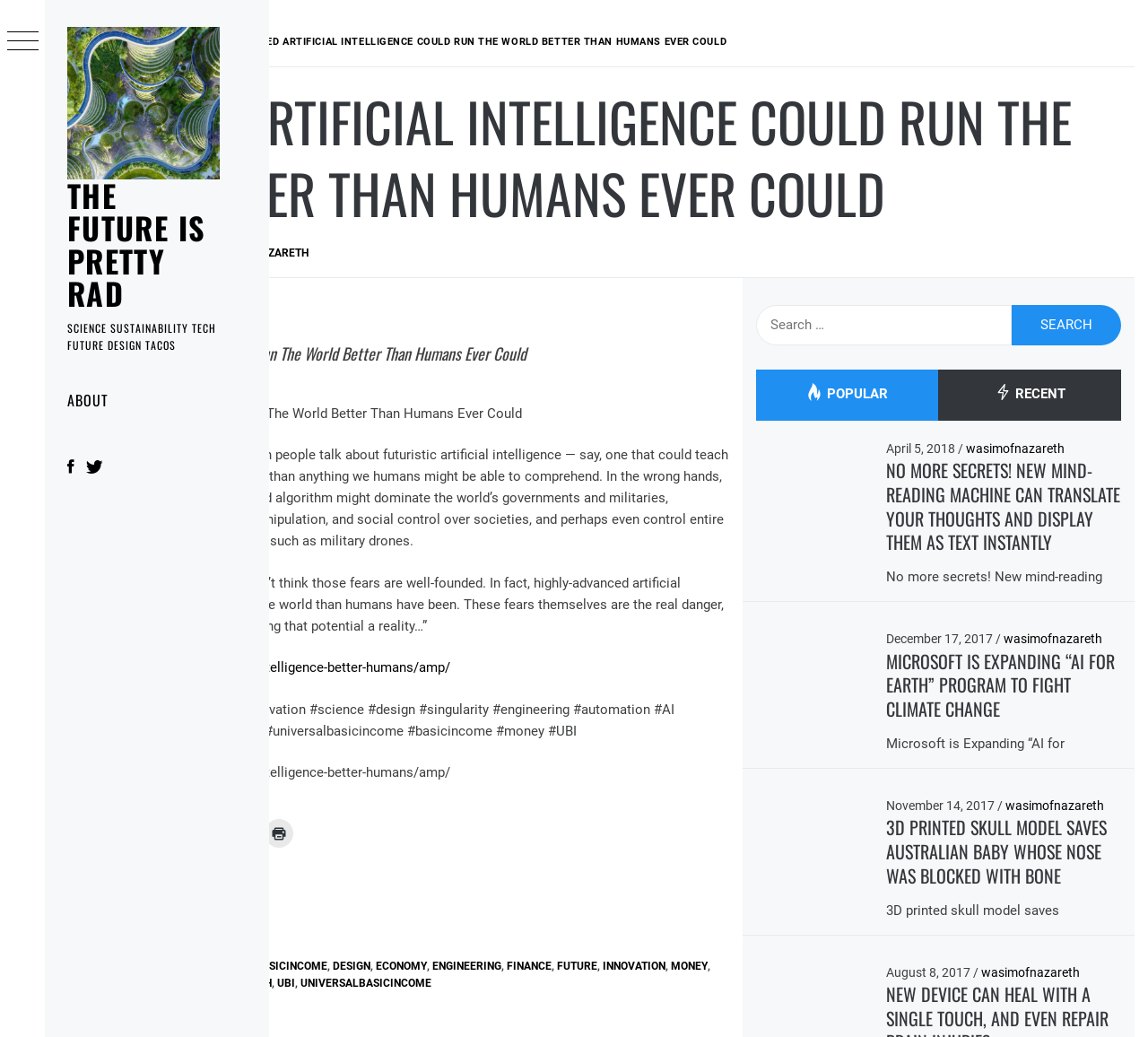What is the topic of the article?
Based on the image, answer the question in a detailed manner.

The topic of the article can be inferred from the heading element which says 'ADVANCED ARTIFICIAL INTELLIGENCE COULD RUN THE WORLD BETTER THAN HUMANS EVER COULD'. This suggests that the article is about advanced artificial intelligence and its potential to manage the world.